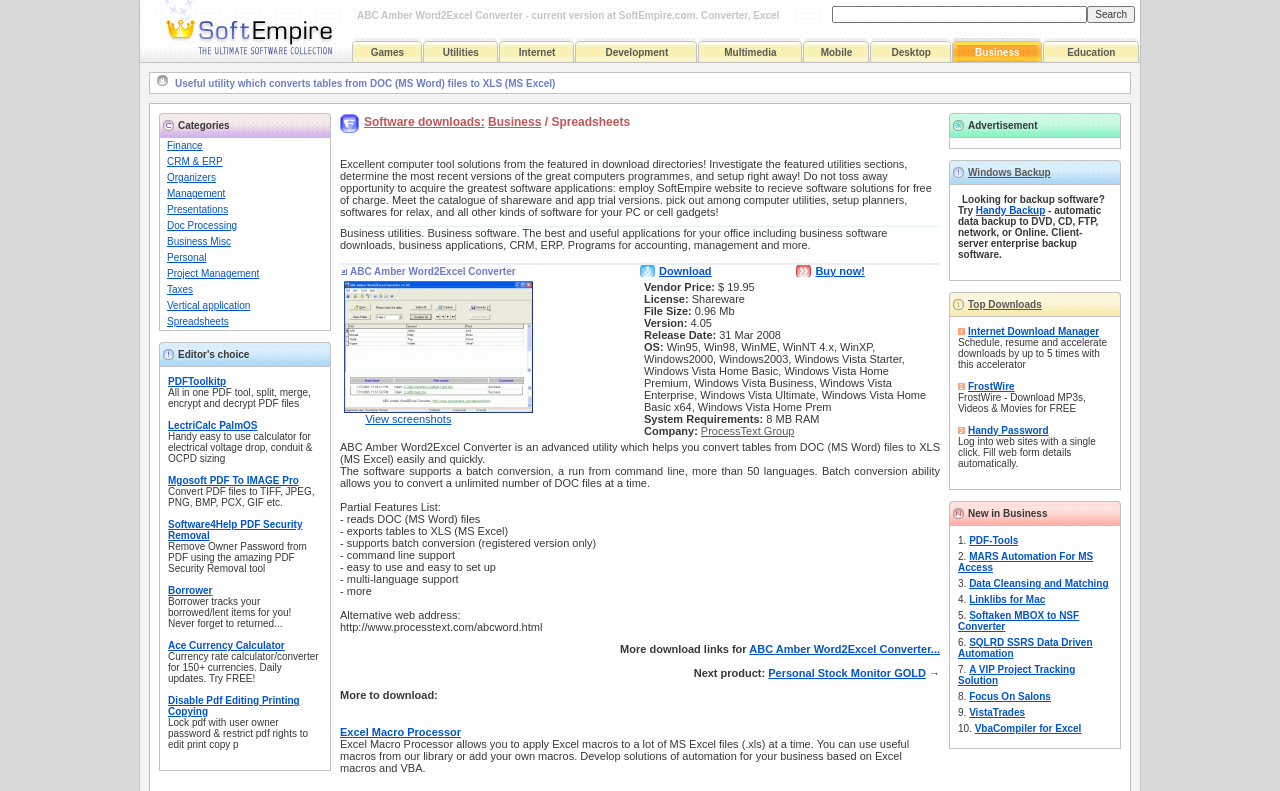What is the name of the software converter?
Answer the question with just one word or phrase using the image.

ABC Amber Word2Excel Converter